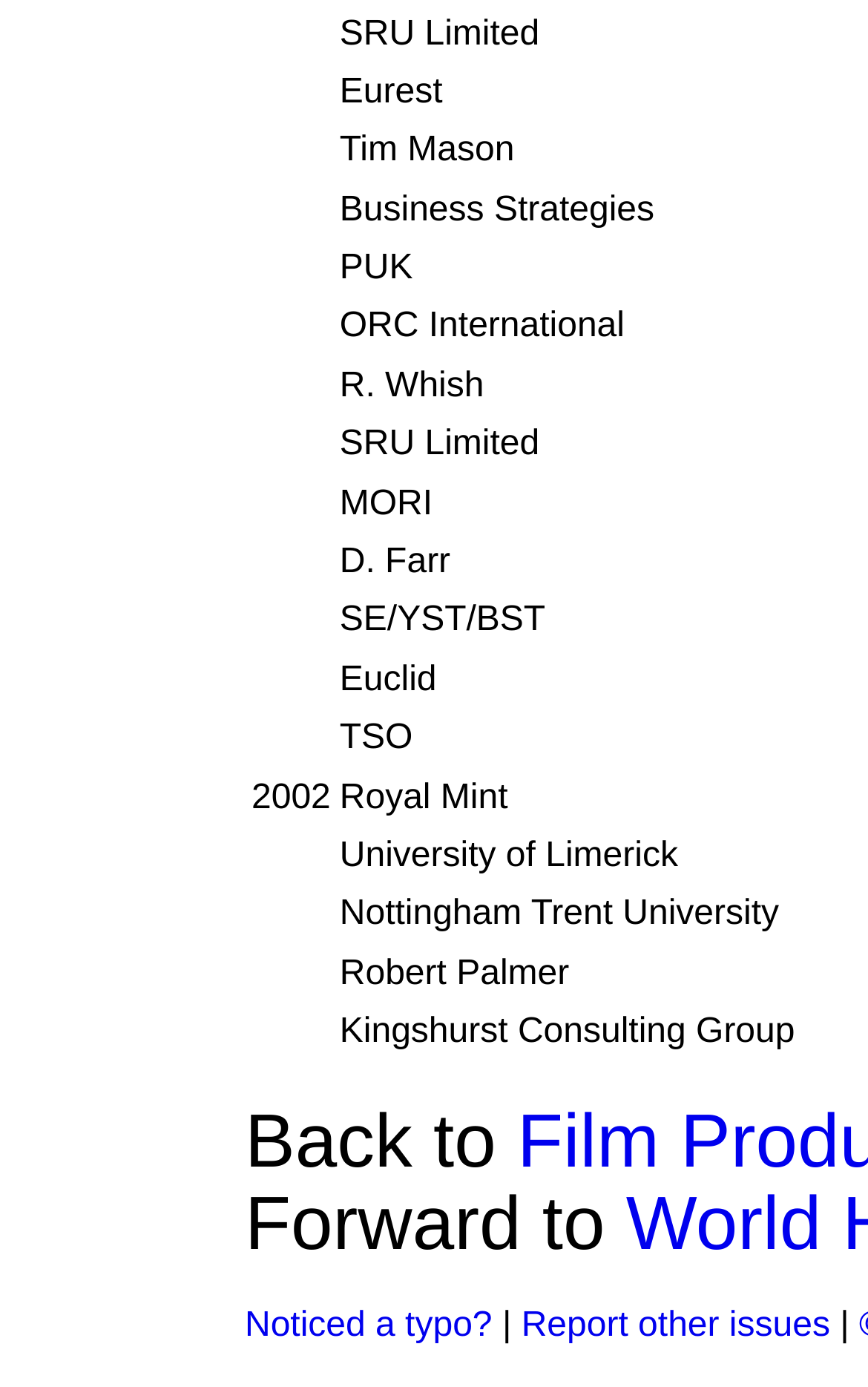Please find the bounding box for the UI element described by: "Noticed a typo?".

[0.282, 0.942, 0.567, 0.969]